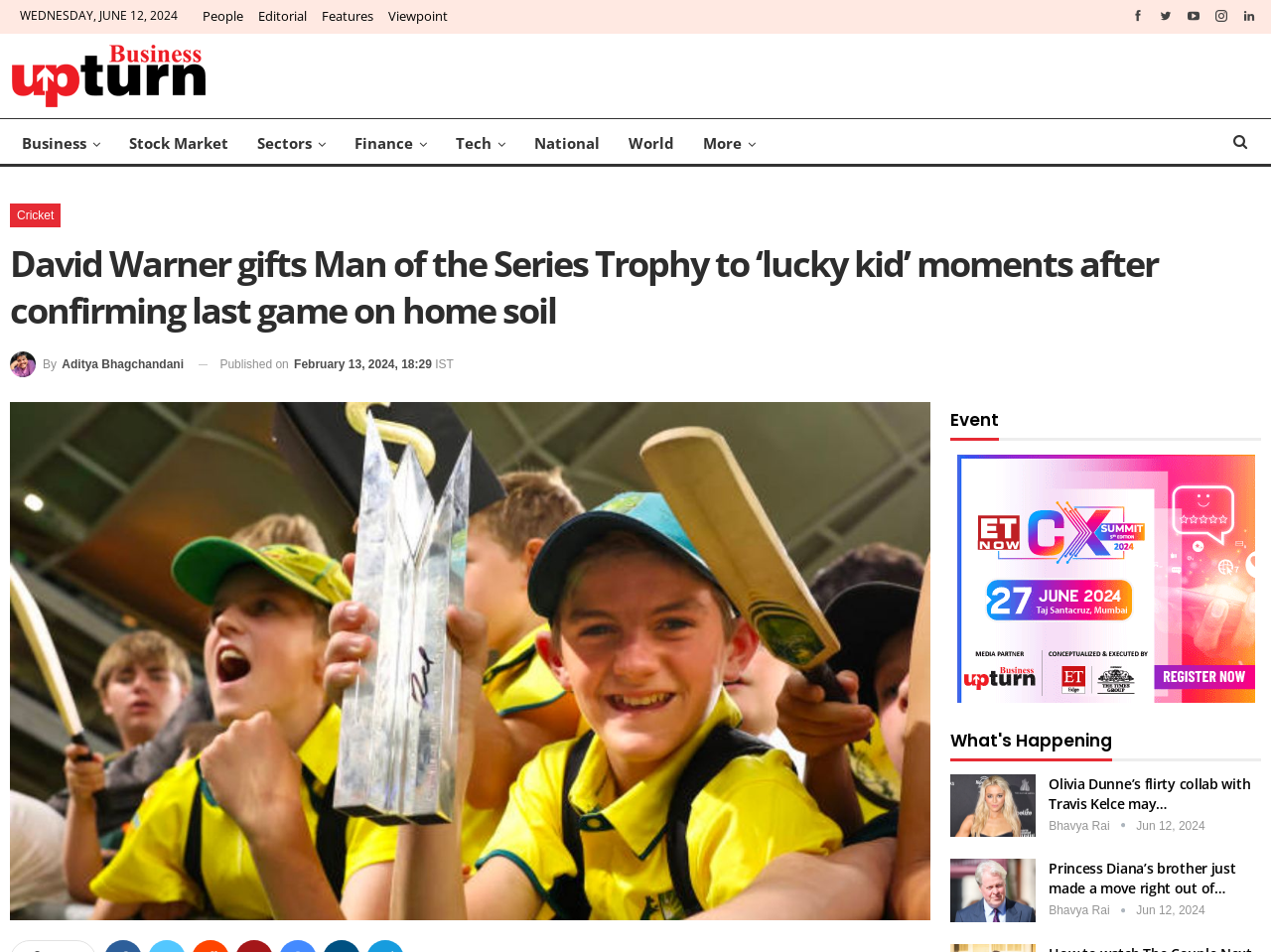What is the name of the author of the article?
Utilize the image to construct a detailed and well-explained answer.

I found the name of the author by looking at the link element which contains the author's name, 'By Aditya Bhagchandani'.